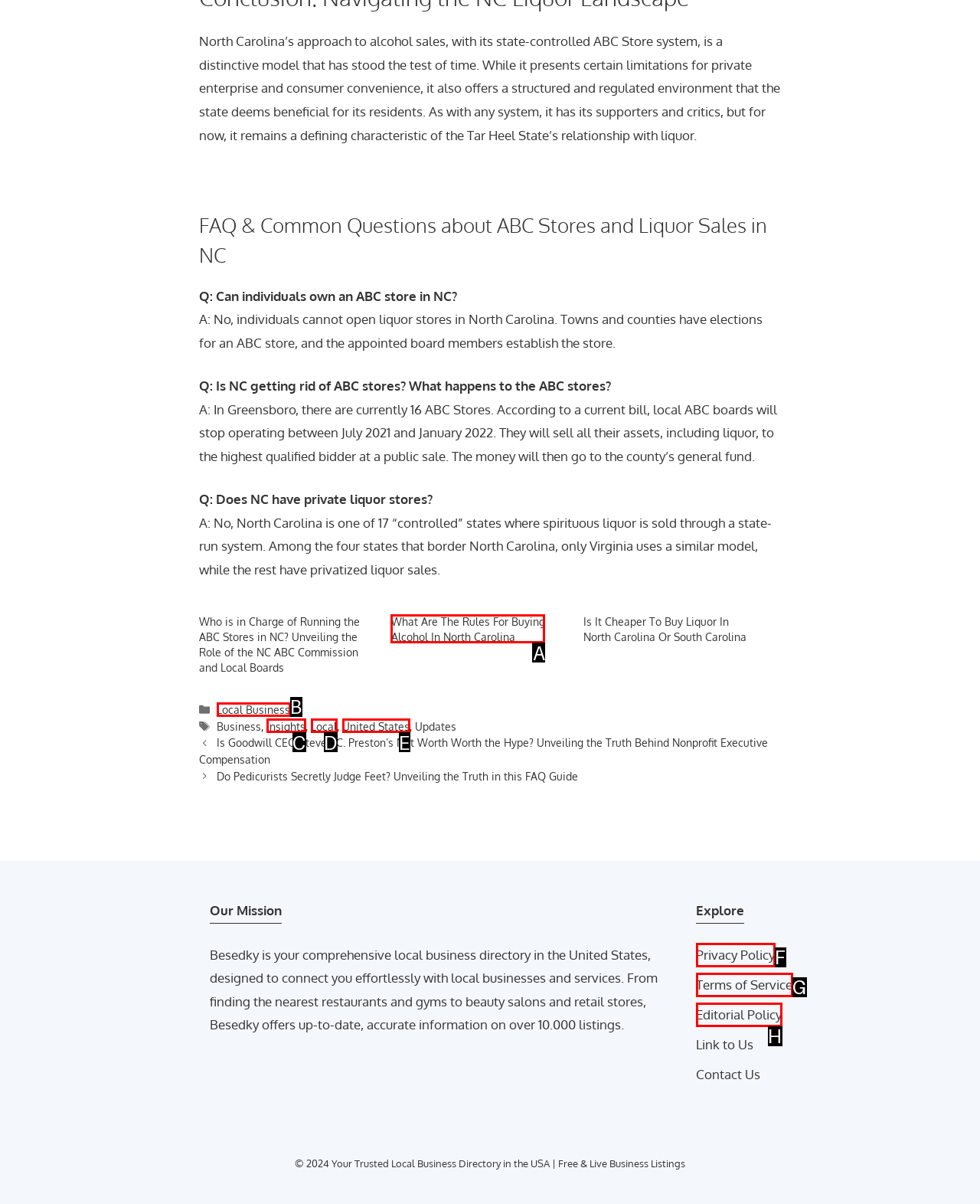With the description: Insights, find the option that corresponds most closely and answer with its letter directly.

C